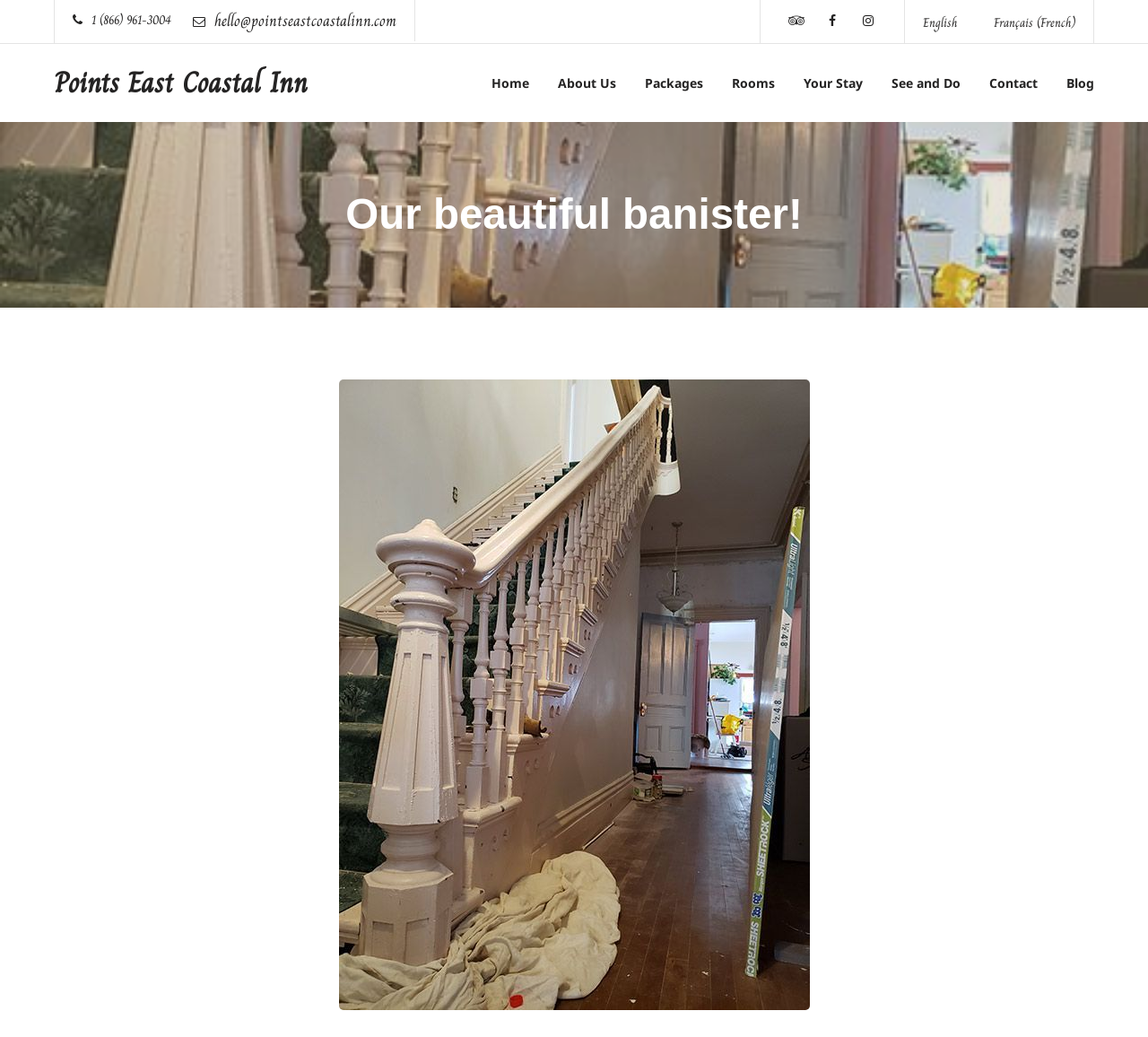Refer to the screenshot and answer the following question in detail:
What is the phone number to contact the inn?

I found the phone number by looking at the top navigation bar, where there is a link with a phone icon and the text '1 (866) 961-3004'.